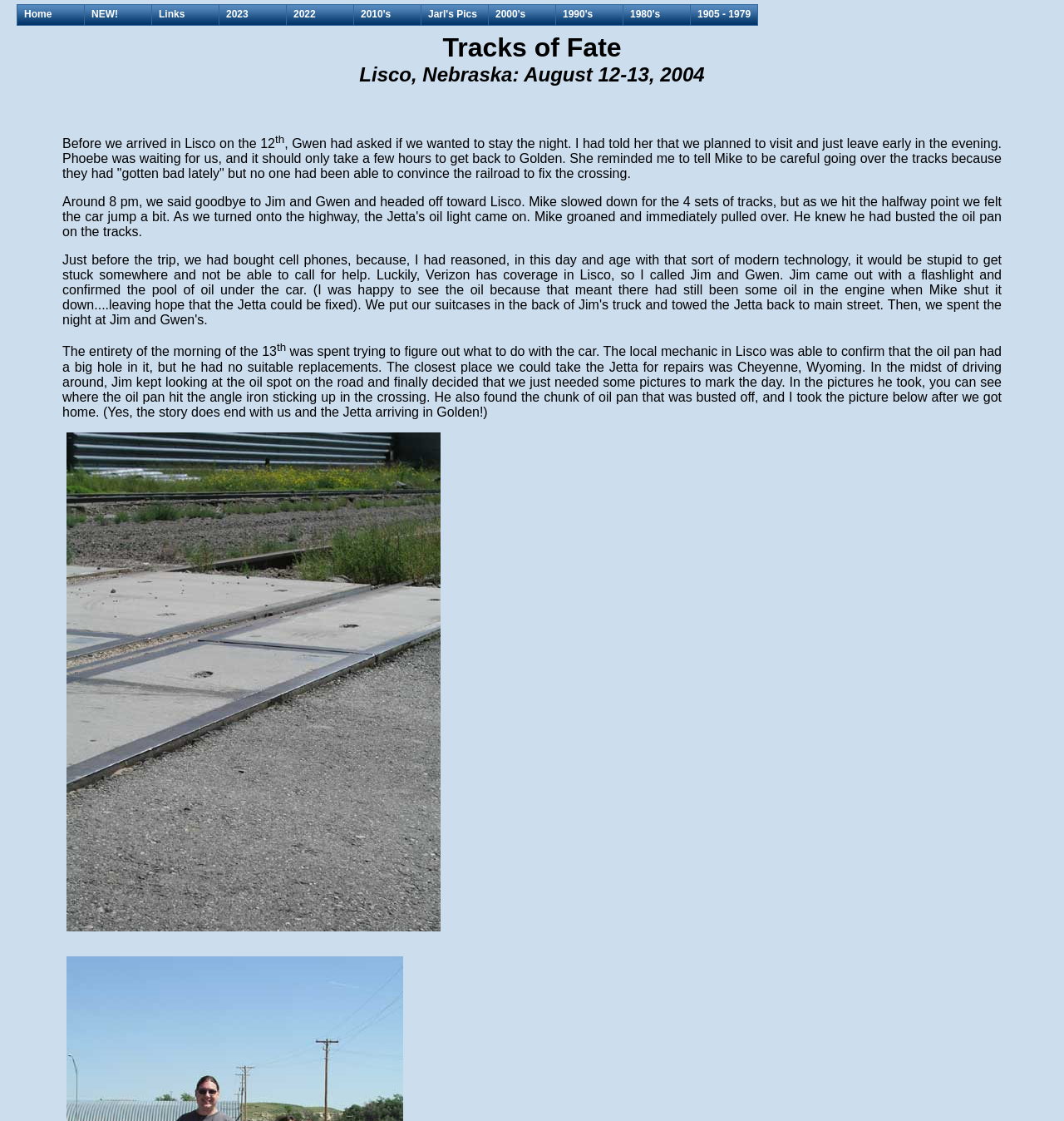Please locate the bounding box coordinates of the region I need to click to follow this instruction: "view 1990's page".

[0.522, 0.004, 0.586, 0.023]